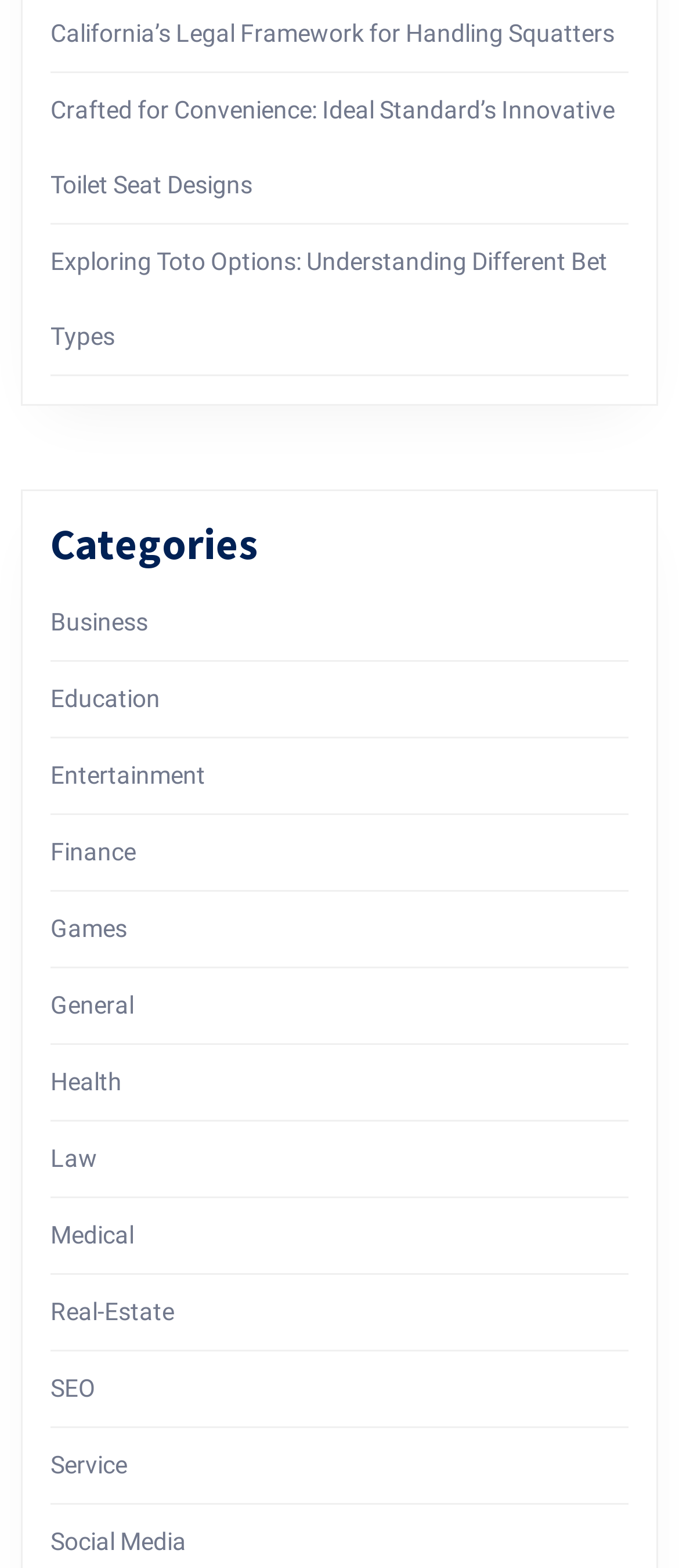Determine the bounding box of the UI element mentioned here: "Audio Cable Accessories & More". The coordinates must be in the format [left, top, right, bottom] with values ranging from 0 to 1.

None